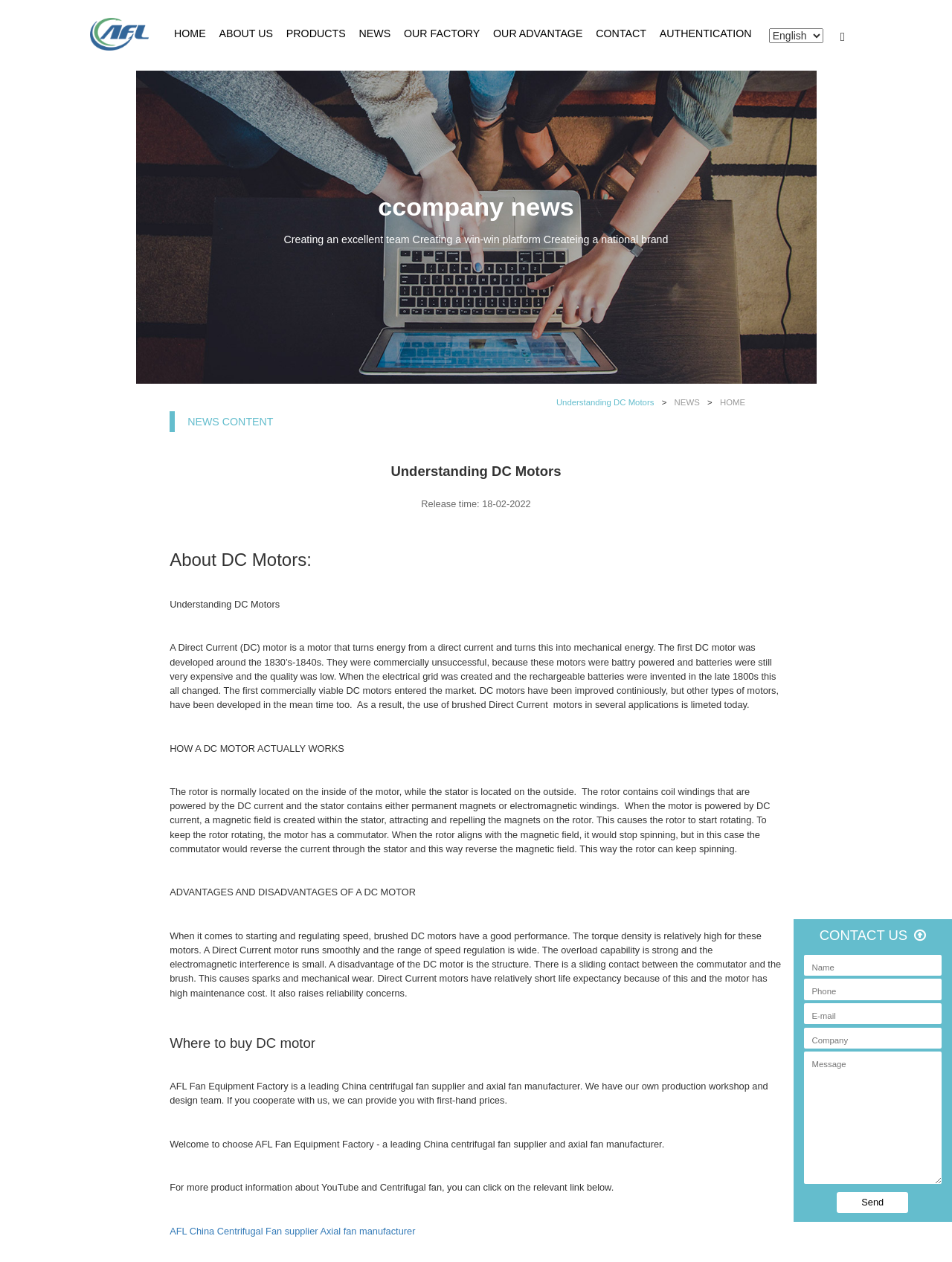Please find the bounding box coordinates of the element that must be clicked to perform the given instruction: "Explore the 'Business' section". The coordinates should be four float numbers from 0 to 1, i.e., [left, top, right, bottom].

None